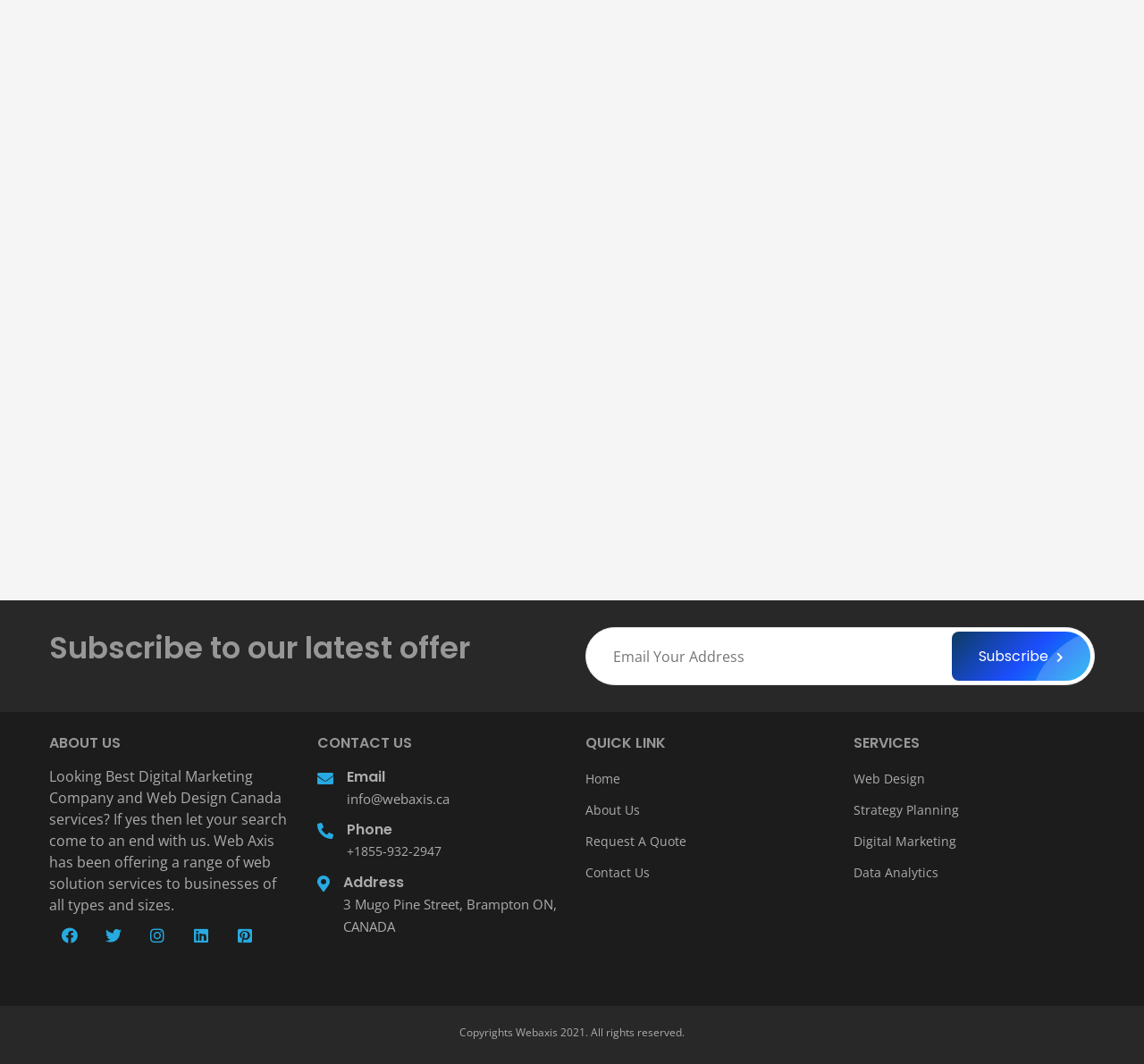Using the provided element description: "info@webaxis.ca", identify the bounding box coordinates. The coordinates should be four floats between 0 and 1 in the order [left, top, right, bottom].

[0.303, 0.741, 0.393, 0.761]